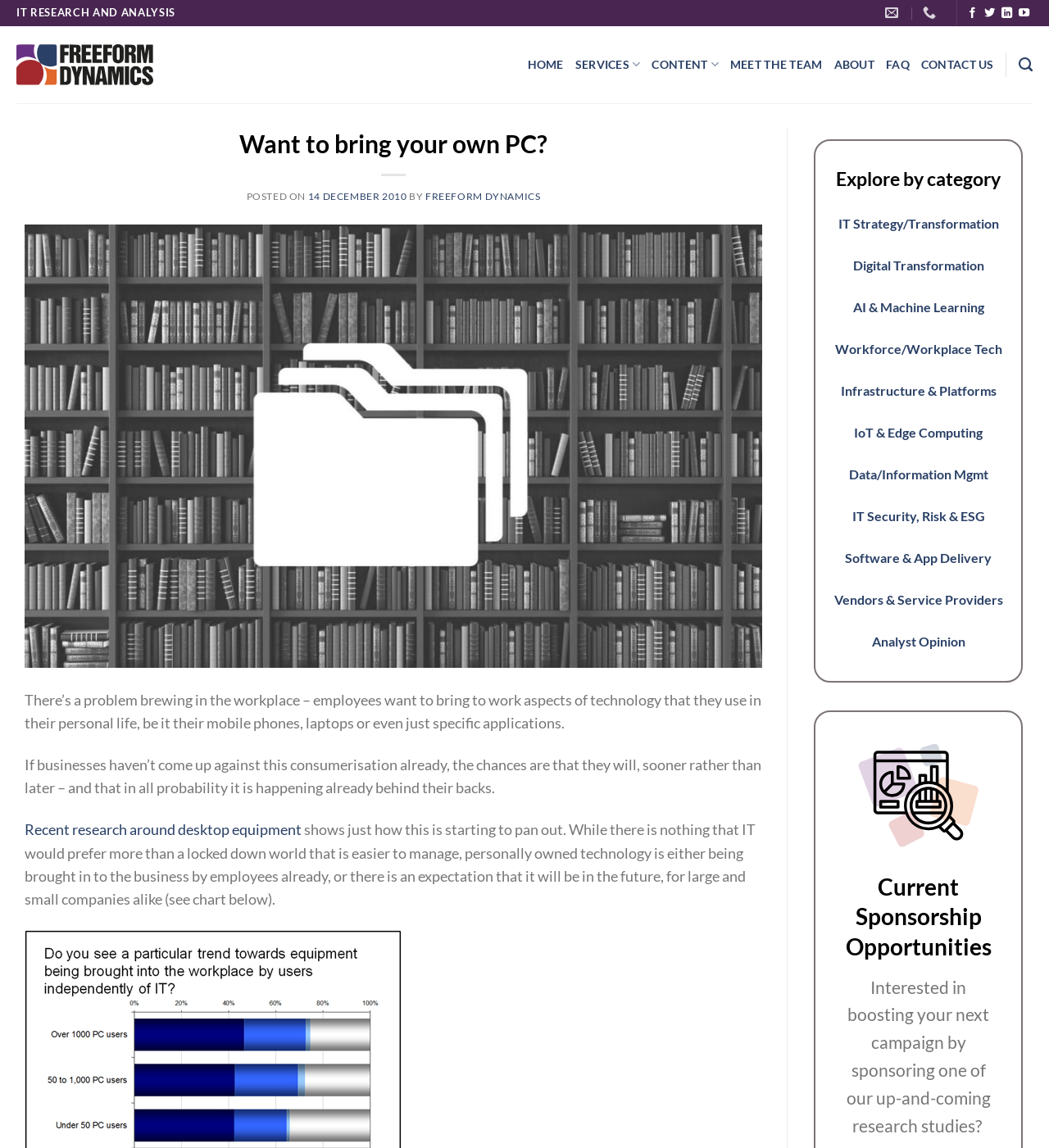Find the bounding box coordinates of the element I should click to carry out the following instruction: "View Website Design and Development services".

None